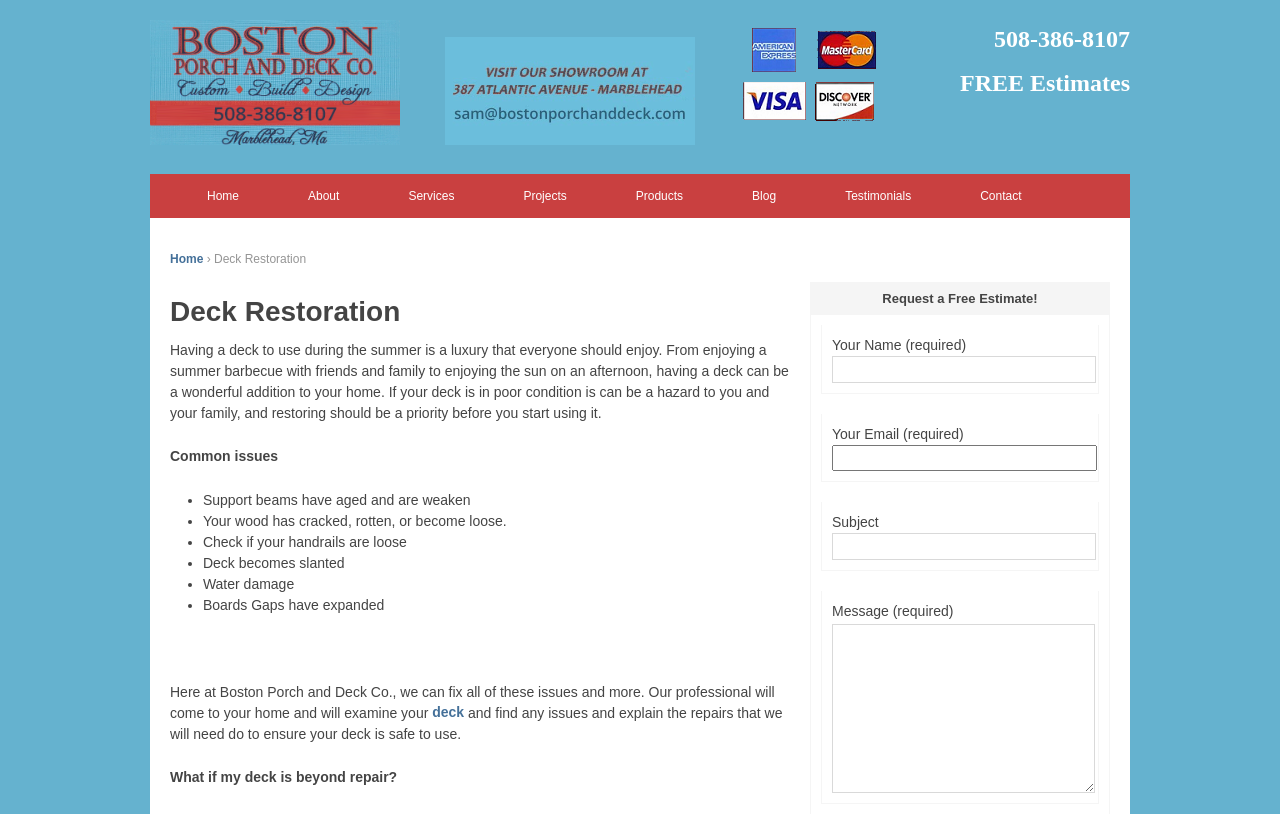Kindly provide the bounding box coordinates of the section you need to click on to fulfill the given instruction: "Click the 'Contact' link".

[0.756, 0.214, 0.807, 0.268]